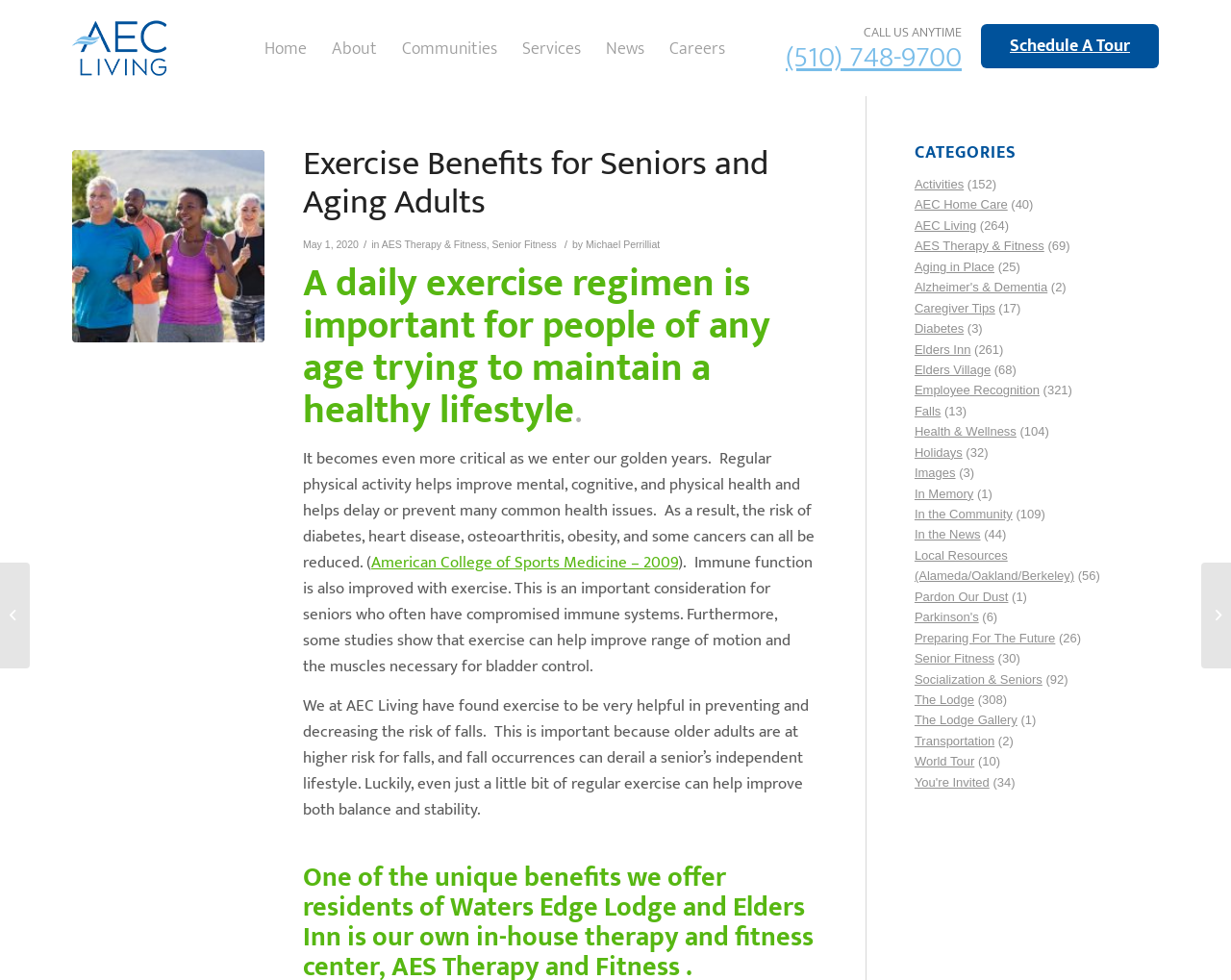Please identify the bounding box coordinates of the element that needs to be clicked to execute the following command: "Click on the 'Schedule A Tour' link". Provide the bounding box using four float numbers between 0 and 1, formatted as [left, top, right, bottom].

[0.797, 0.025, 0.941, 0.07]